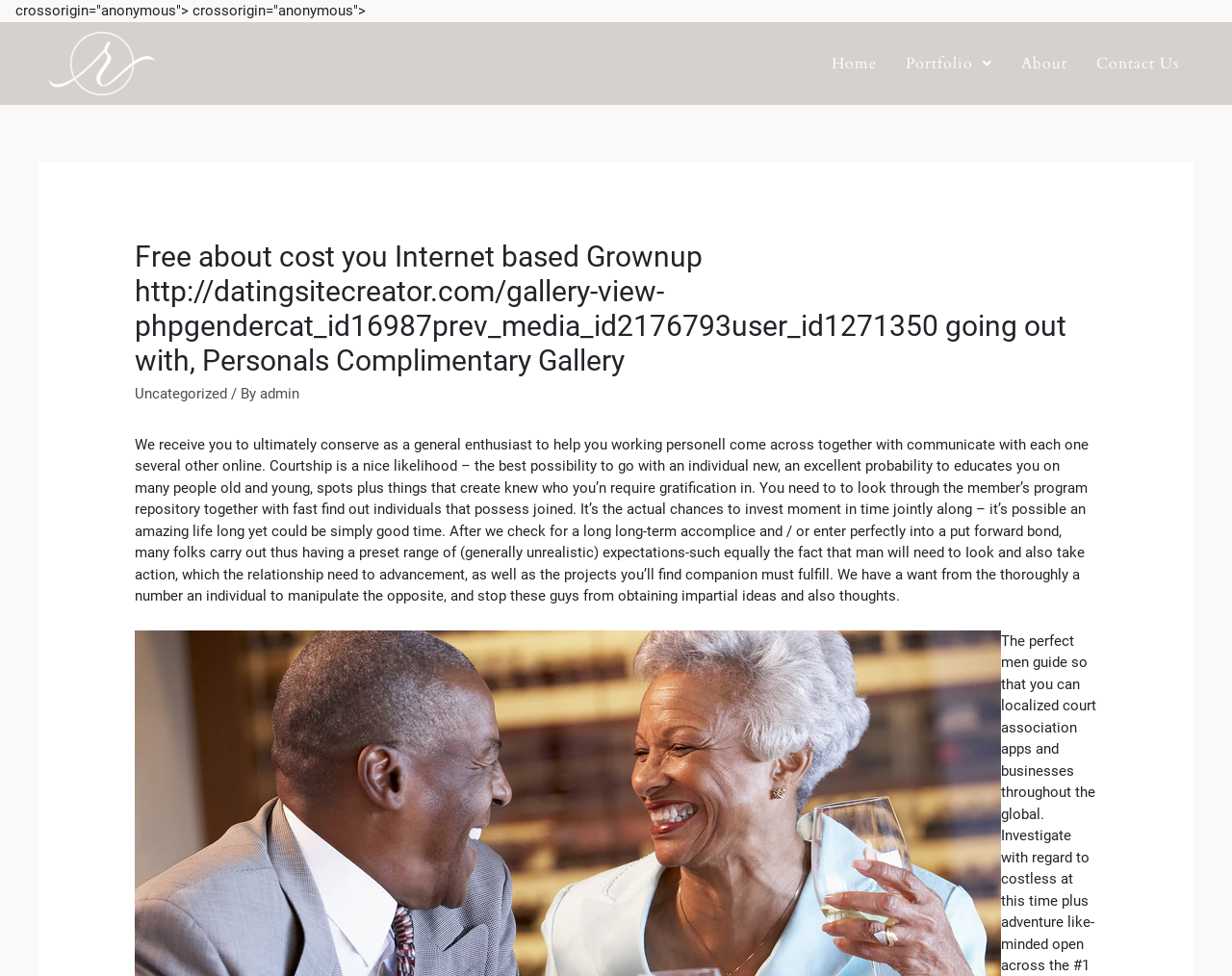Is the website's content targeted towards a specific age group?
Please describe in detail the information shown in the image to answer the question.

The content of the webpage does not appear to be targeted towards a specific age group. The language used is general and does not contain any references to specific age-related issues or concerns, which suggests that the website is intended for people of all ages who are interested in relationships and dating.